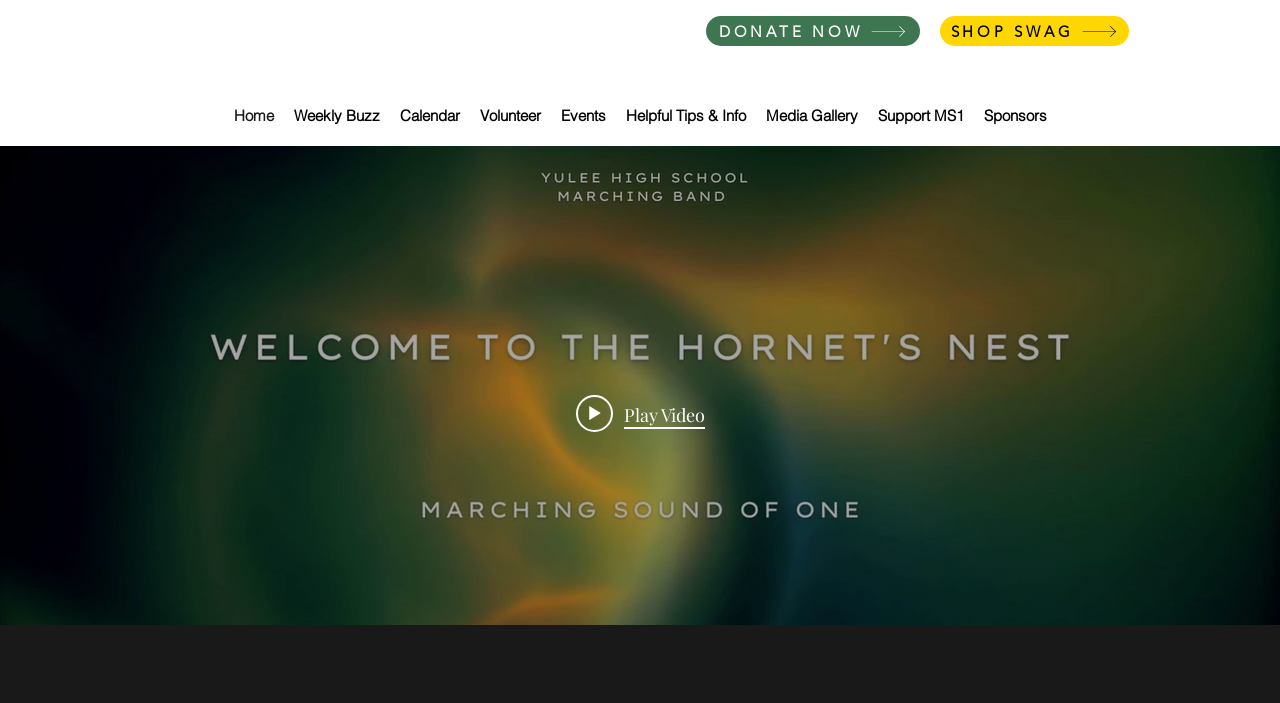How many links are in the navigation section?
Using the image as a reference, deliver a detailed and thorough answer to the question.

I counted the number of links in the navigation section, which includes 'Home', 'Weekly Buzz', 'Calendar', 'Volunteer', 'Events', 'Helpful Tips & Info', 'Media Gallery', 'Support MS1', and 'Sponsors'. There are 9 links in total.